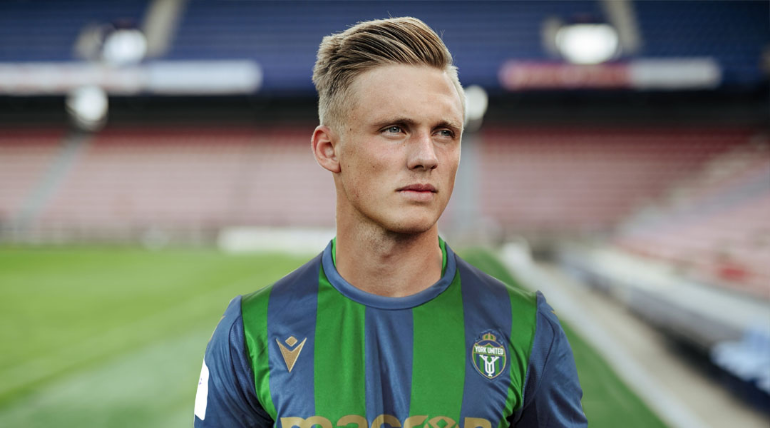Respond concisely with one word or phrase to the following query:
Where is Martin Graiciar from originally?

Czech Republic